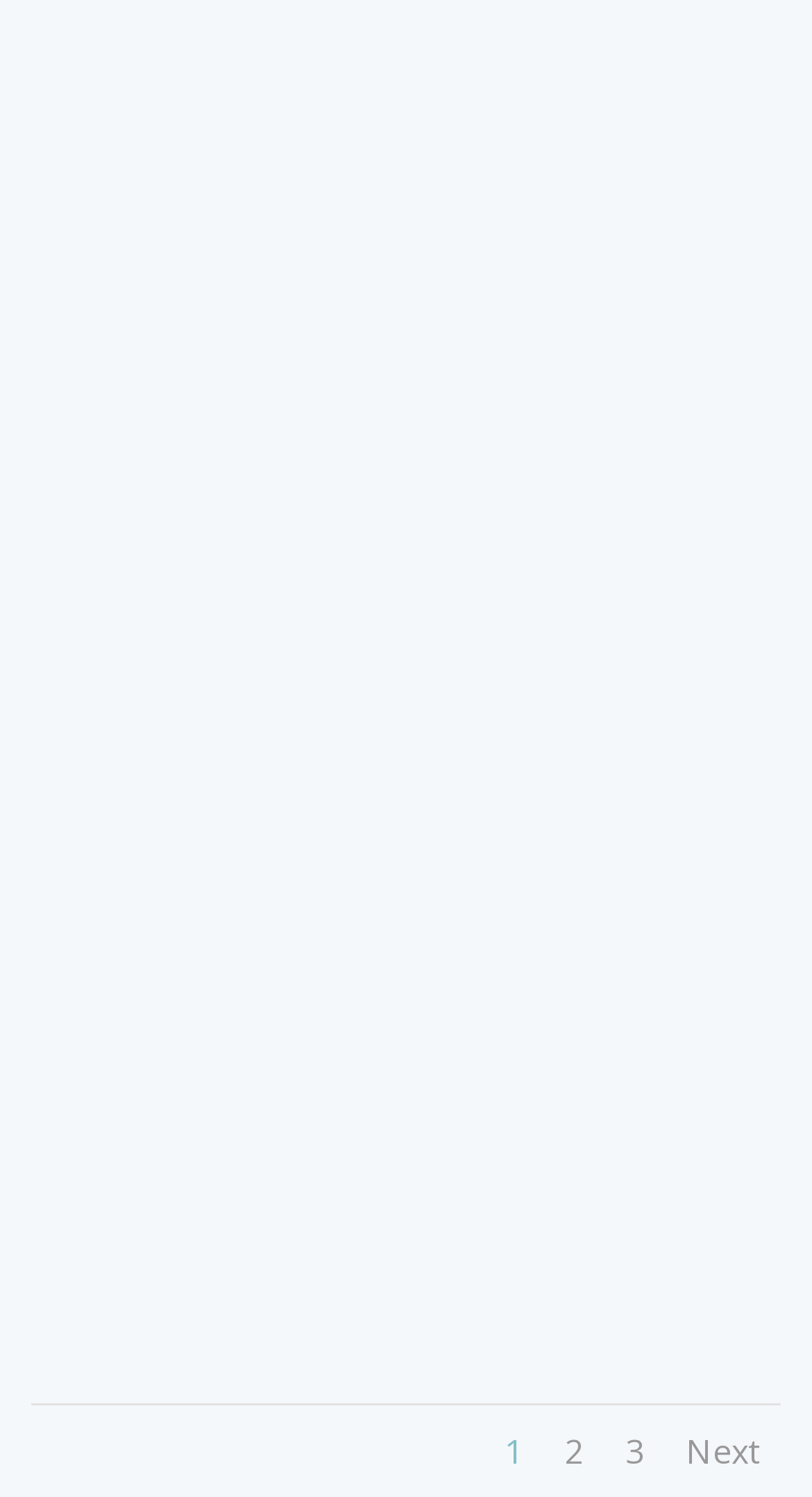Please provide the bounding box coordinates for the UI element as described: "Next". The coordinates must be four floats between 0 and 1, represented as [left, top, right, bottom].

[0.845, 0.954, 0.937, 0.985]